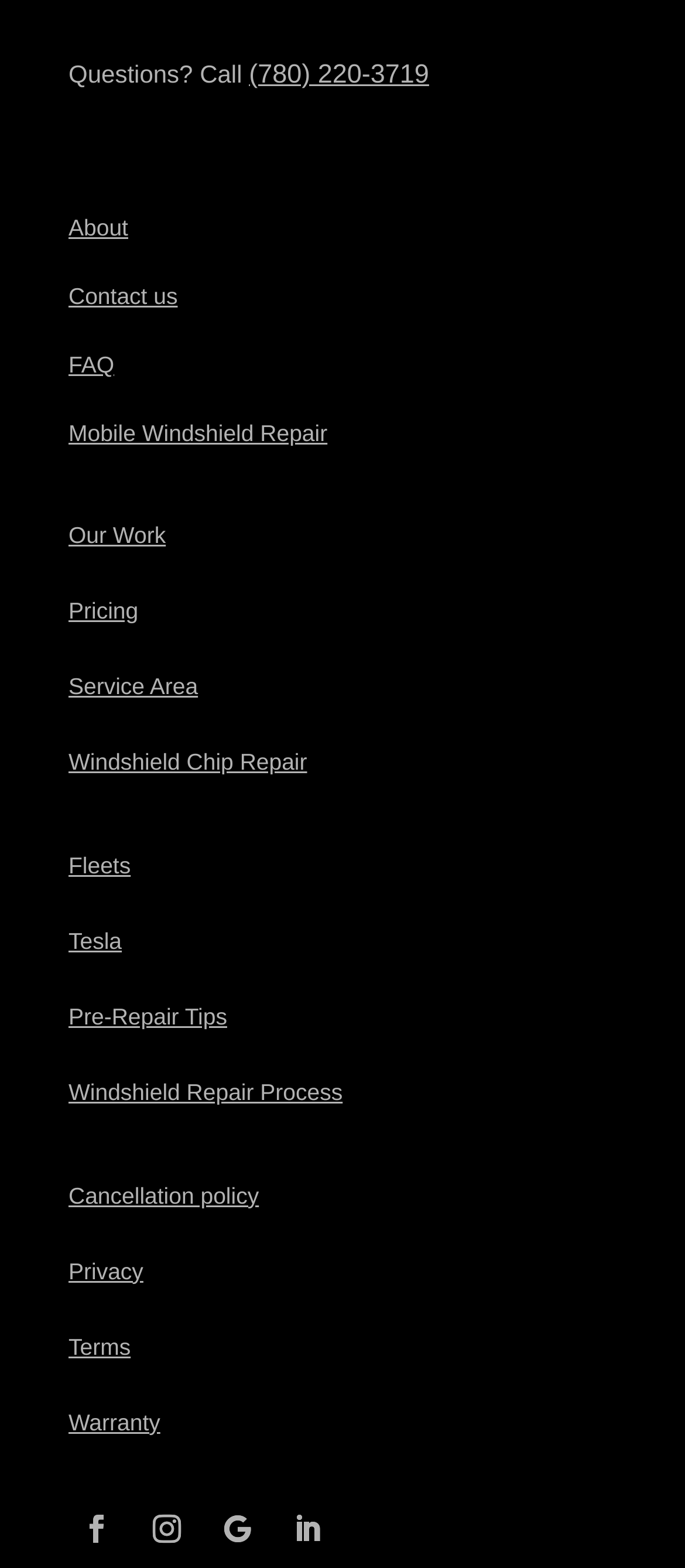Identify the bounding box for the described UI element: "Follow".

[0.203, 0.957, 0.285, 0.993]